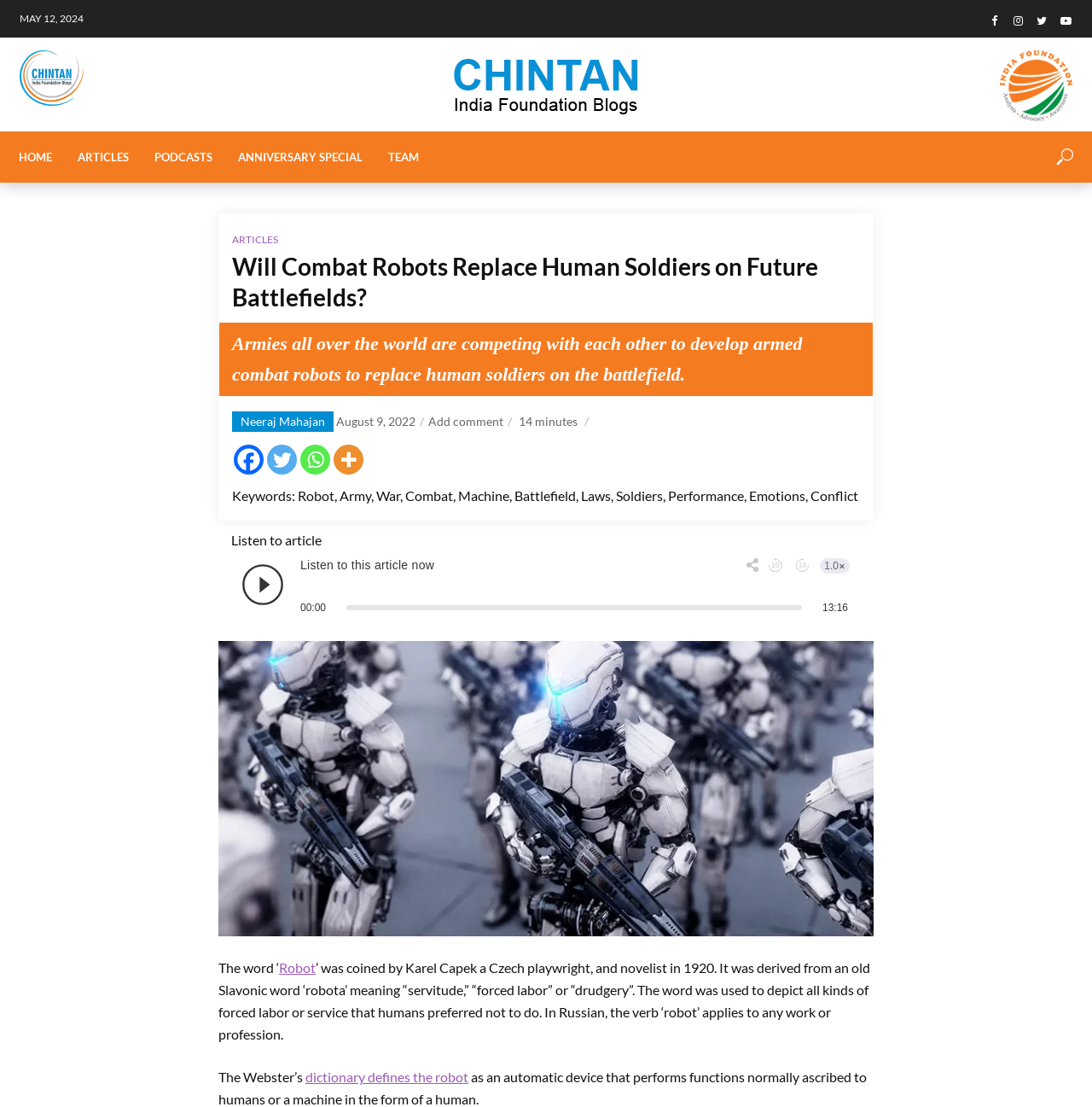Could you locate the bounding box coordinates for the section that should be clicked to accomplish this task: "Go to the HOME page".

[0.005, 0.119, 0.059, 0.165]